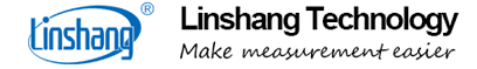What is the color of the logo's text?
Answer the question in a detailed and comprehensive manner.

The caption states that the name 'Linshang Technology' is in bold blue letters, indicating that the color of the logo's text is blue.